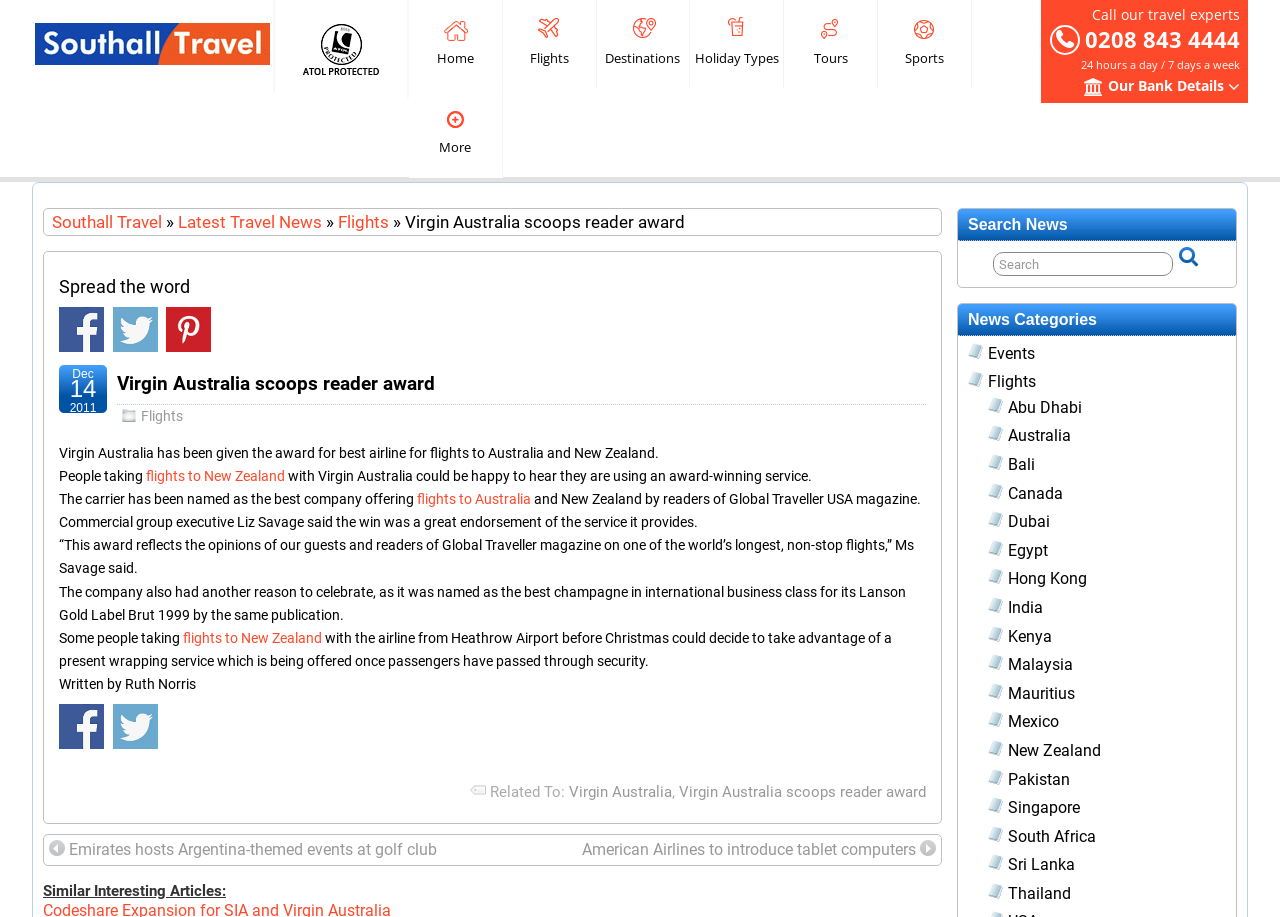What is the name of the executive who commented on the award?
Look at the screenshot and provide an in-depth answer.

The answer can be found in the article content, which quotes Commercial group executive Liz Savage saying that the win was a great endorsement of the service it provides.